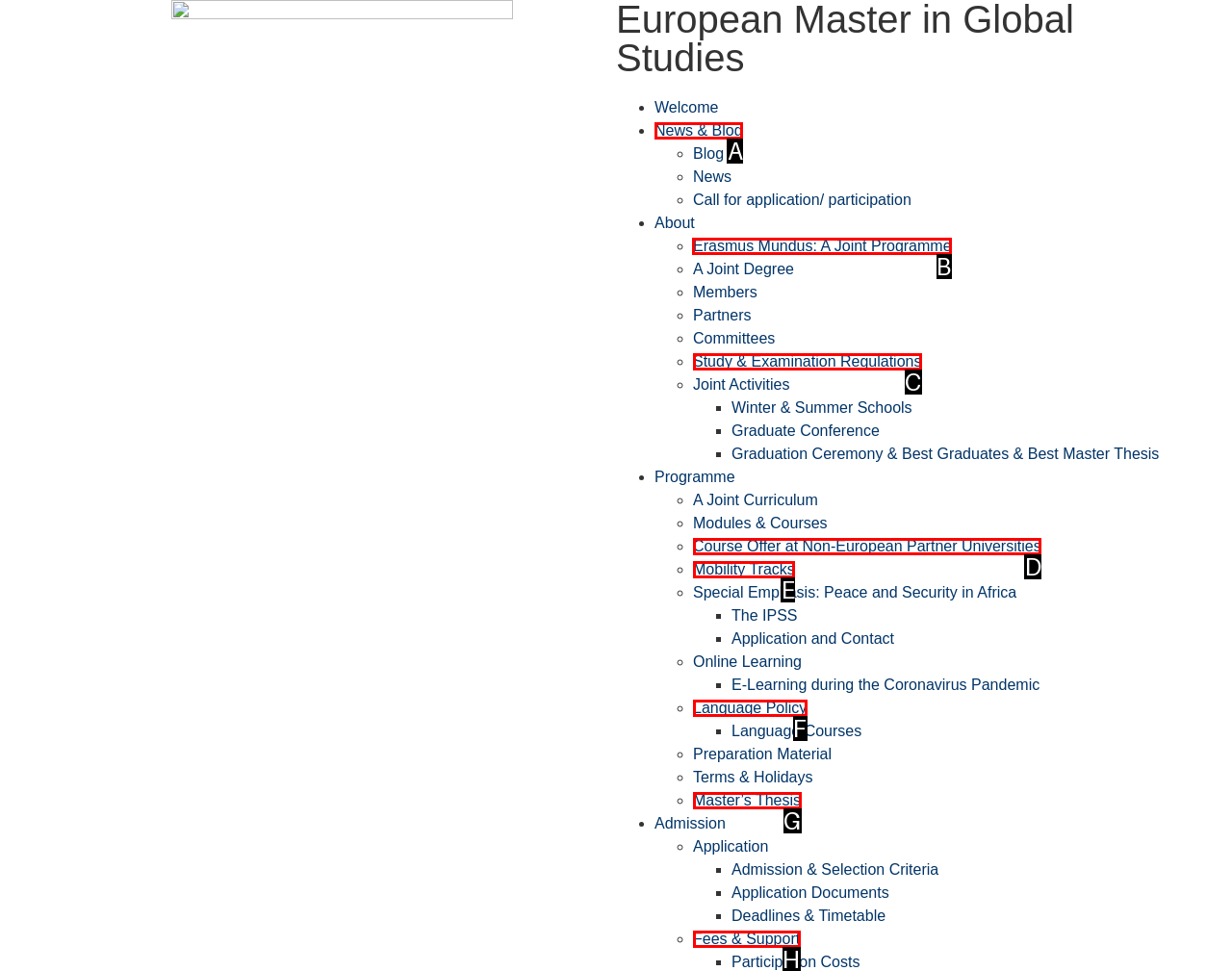Determine which HTML element should be clicked for this task: Learn about the 'Erasmus Mundus: A Joint Programme'
Provide the option's letter from the available choices.

B